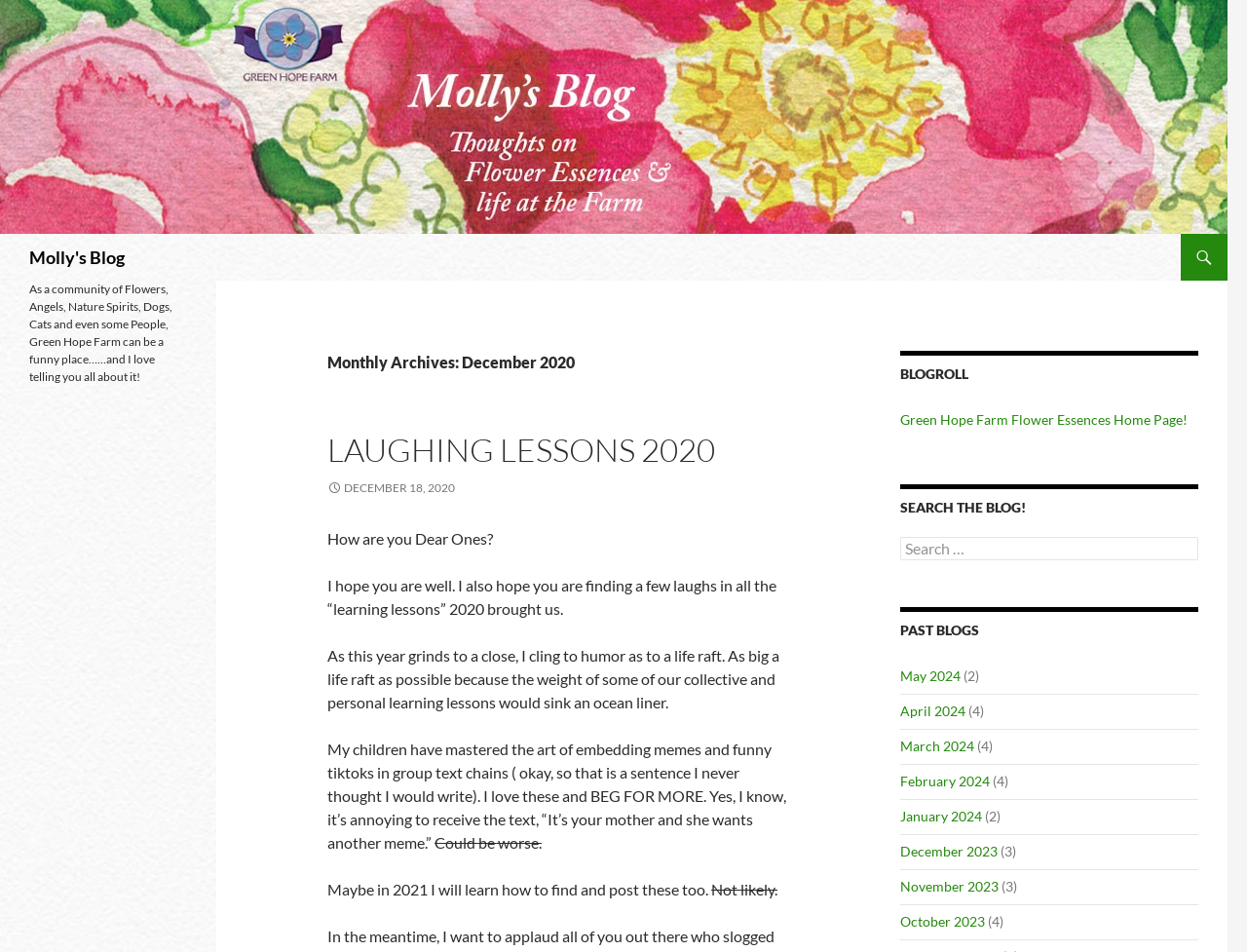Determine the bounding box coordinates for the element that should be clicked to follow this instruction: "Visit the 'Amy Kay Photography' page". The coordinates should be given as four float numbers between 0 and 1, in the format [left, top, right, bottom].

None